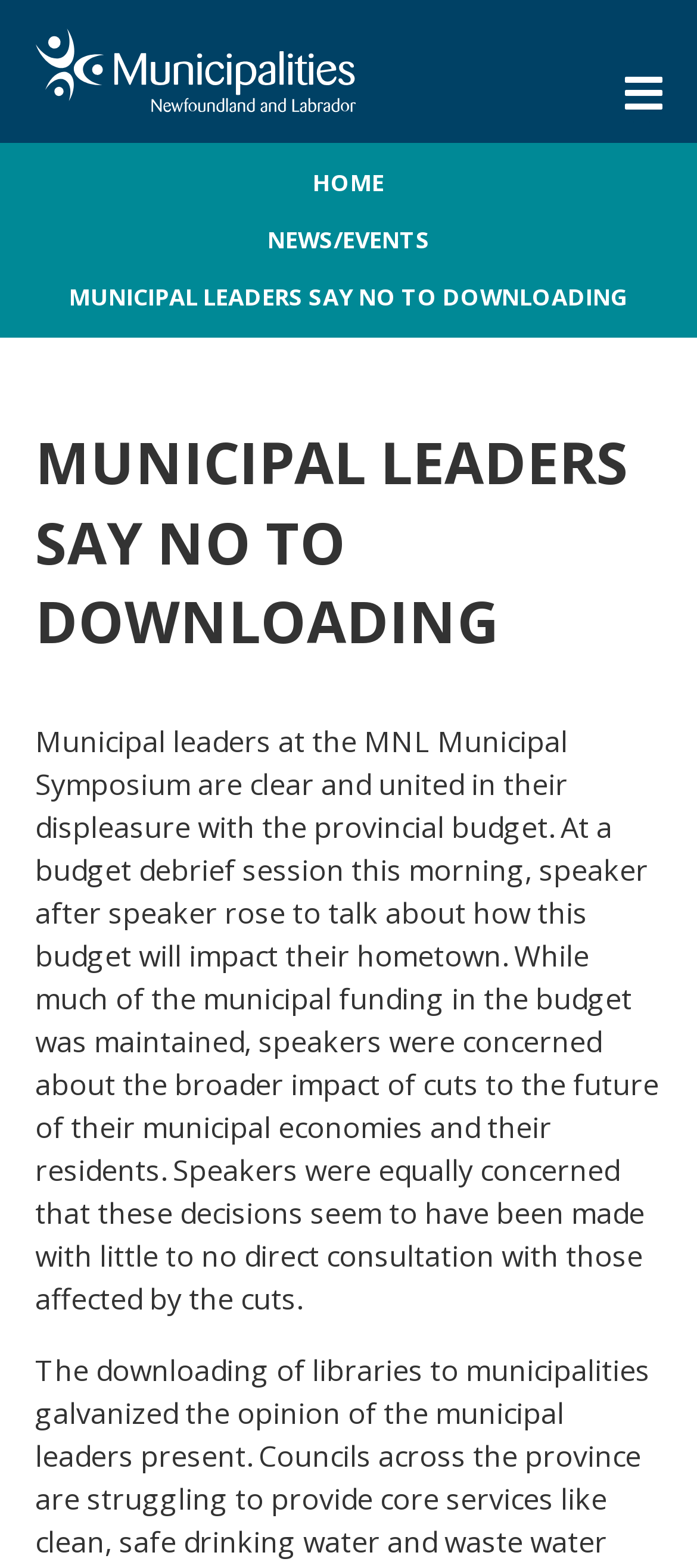Identify the webpage's primary heading and generate its text.

MUNICIPAL LEADERS SAY NO TO DOWNLOADING